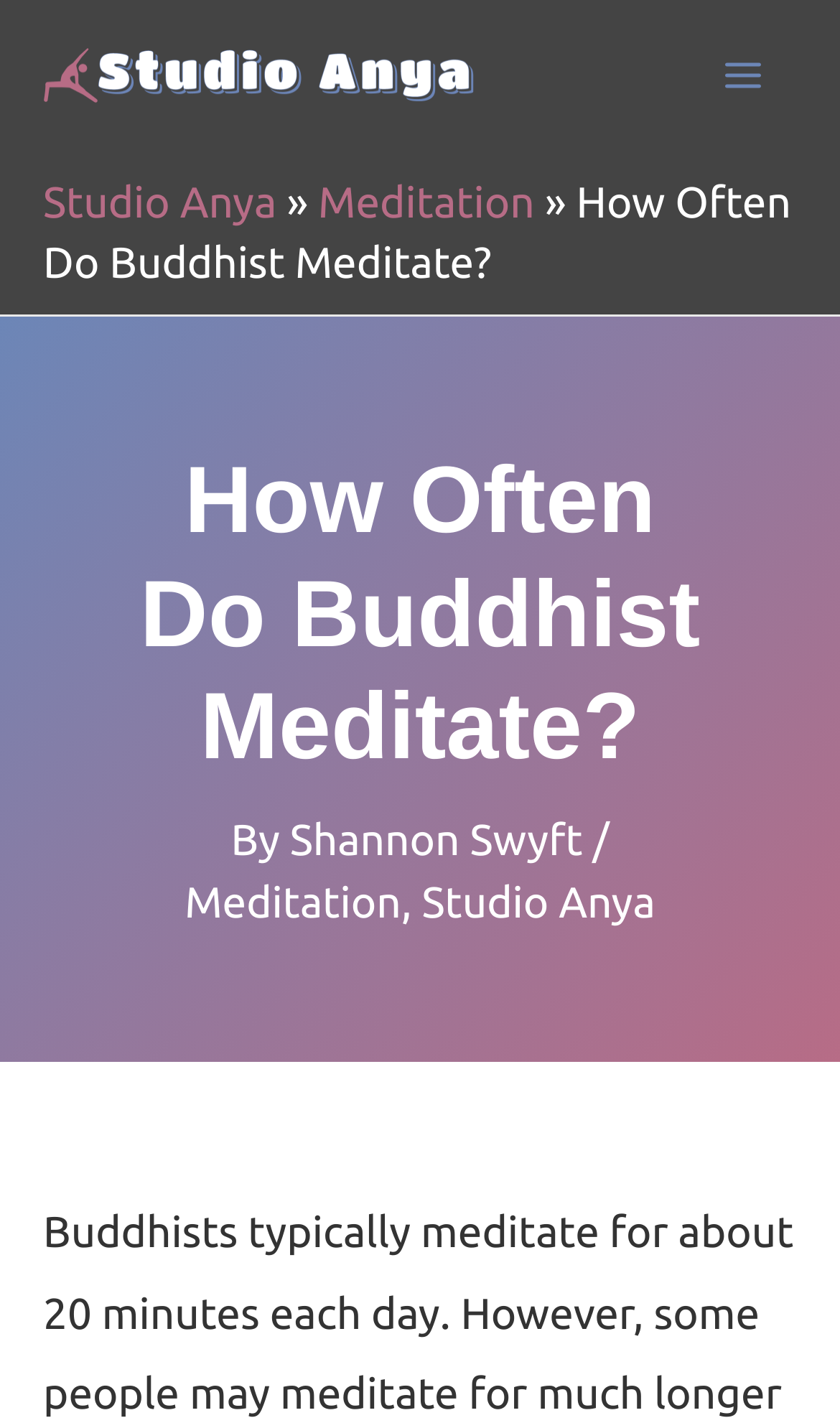Please provide the bounding box coordinate of the region that matches the element description: alt="studio anya logo yoga meditation". Coordinates should be in the format (top-left x, top-left y, bottom-right x, bottom-right y) and all values should be between 0 and 1.

[0.051, 0.032, 0.564, 0.067]